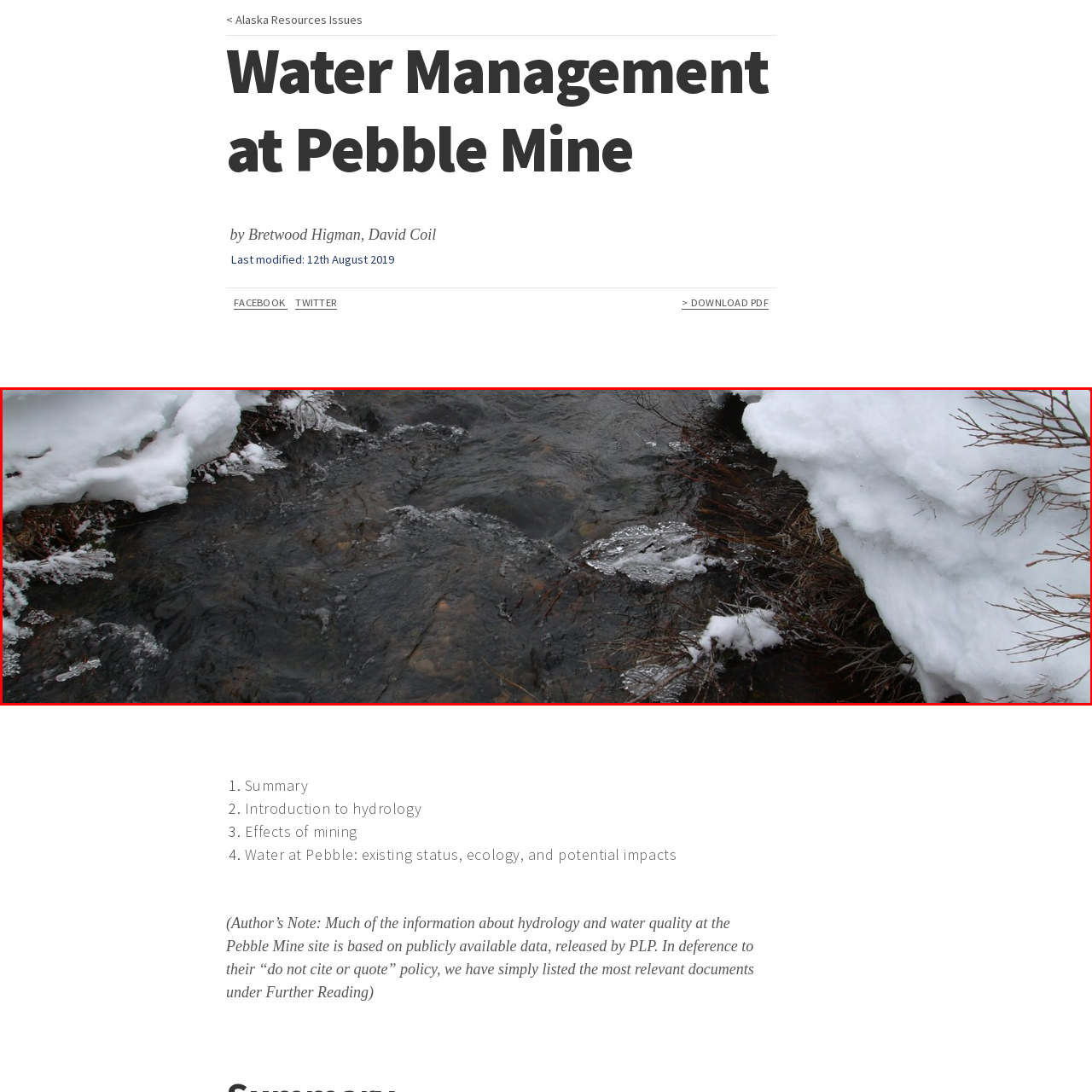What is the significance of the image?
Look at the image contained within the red bounding box and provide a detailed answer based on the visual details you can infer from it.

The caption states that the imagery serves as a poignant reminder of the natural water systems that are vital to the ecology of the Pebble Mine area, underscoring the significant themes of water management and environmental conservation highlighted in the accompanying article, which suggests that the answer is water management and environmental conservation.